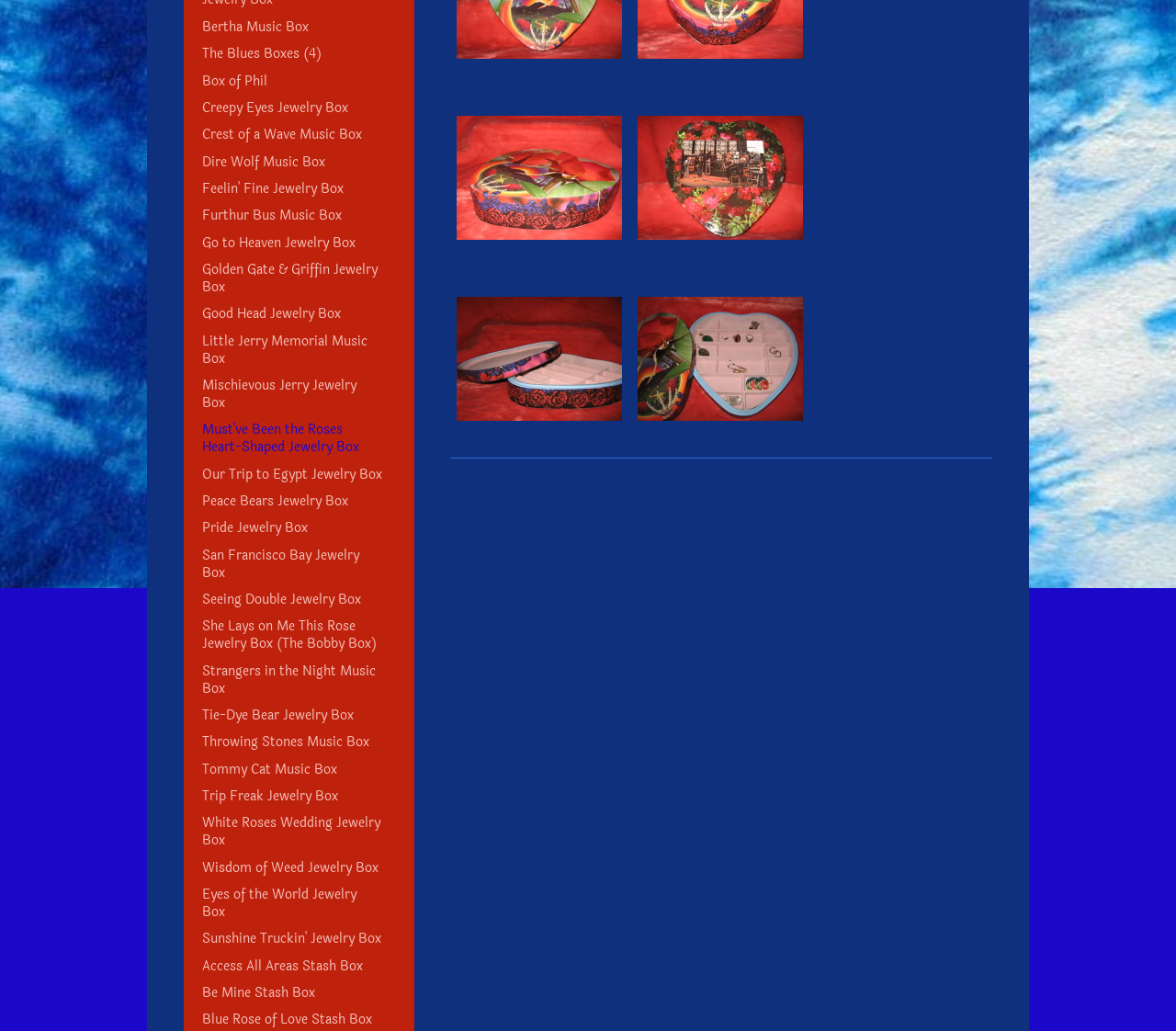From the webpage screenshot, identify the region described by Tie-Dye Bear Jewelry Box. Provide the bounding box coordinates as (top-left x, top-left y, bottom-right x, bottom-right y), with each value being a floating point number between 0 and 1.

[0.172, 0.681, 0.337, 0.707]